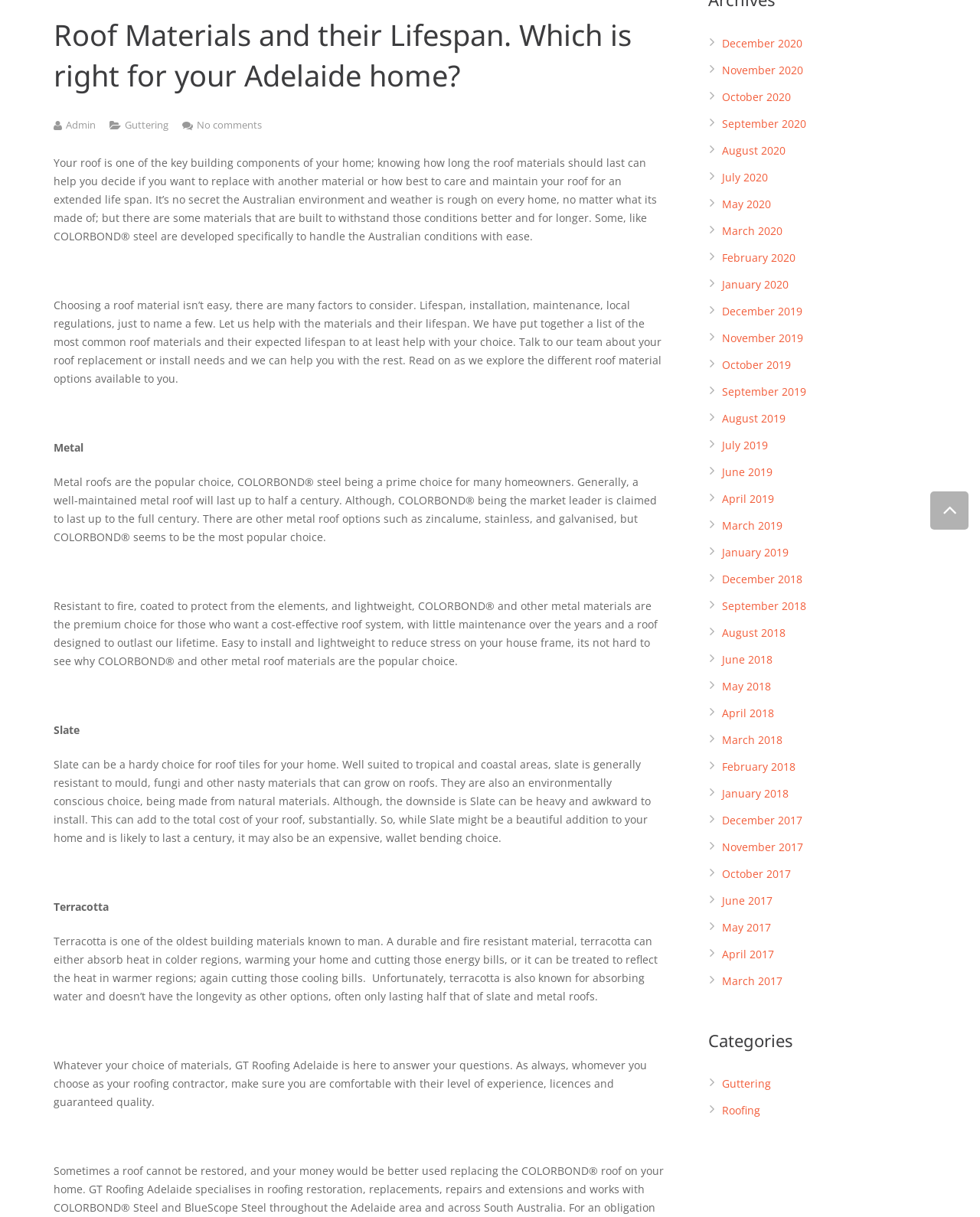Predict the bounding box coordinates for the UI element described as: "Login". The coordinates should be four float numbers between 0 and 1, presented as [left, top, right, bottom].

None